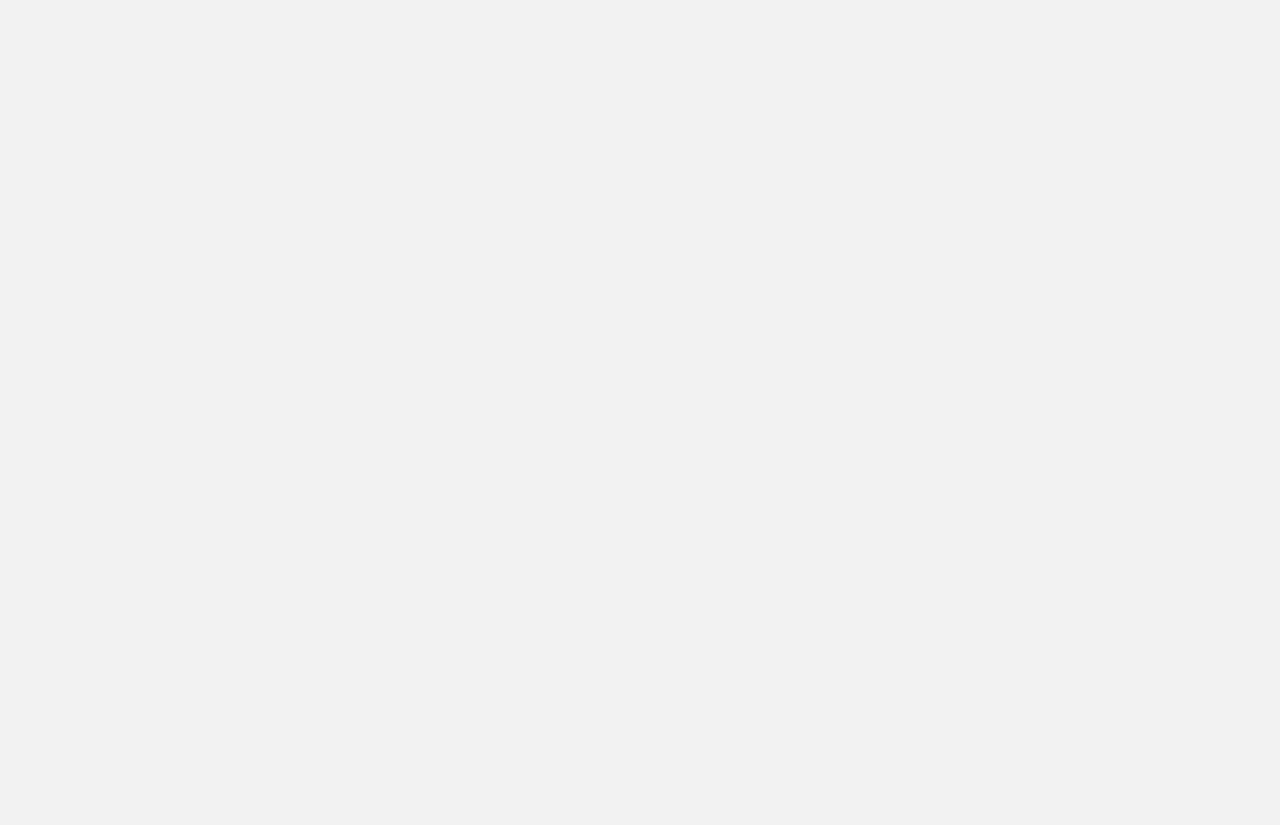Locate the bounding box coordinates of the clickable element to fulfill the following instruction: "Search for a keyword". Provide the coordinates as four float numbers between 0 and 1 in the format [left, top, right, bottom].

[0.387, 0.654, 0.613, 0.705]